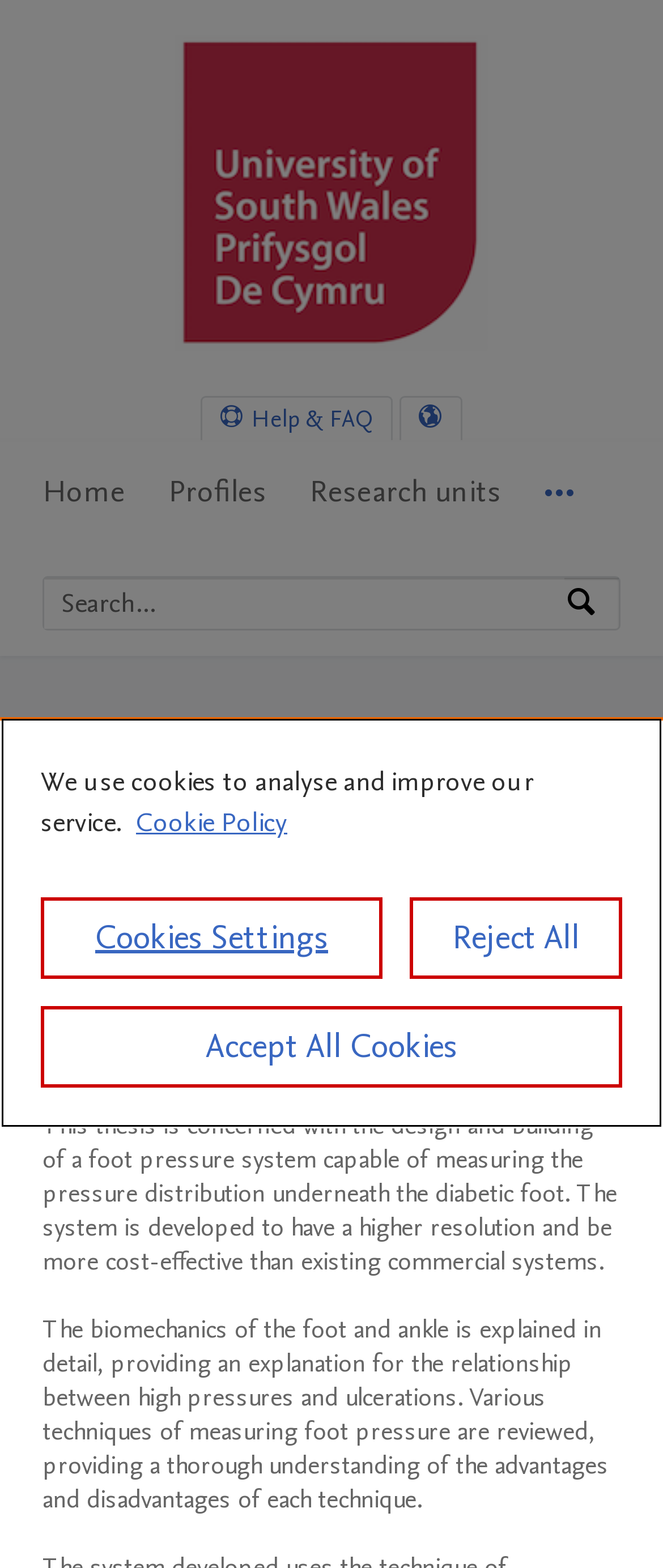What is the relationship between high pressures and ulcerations?
Using the visual information, respond with a single word or phrase.

High pressures cause ulcerations